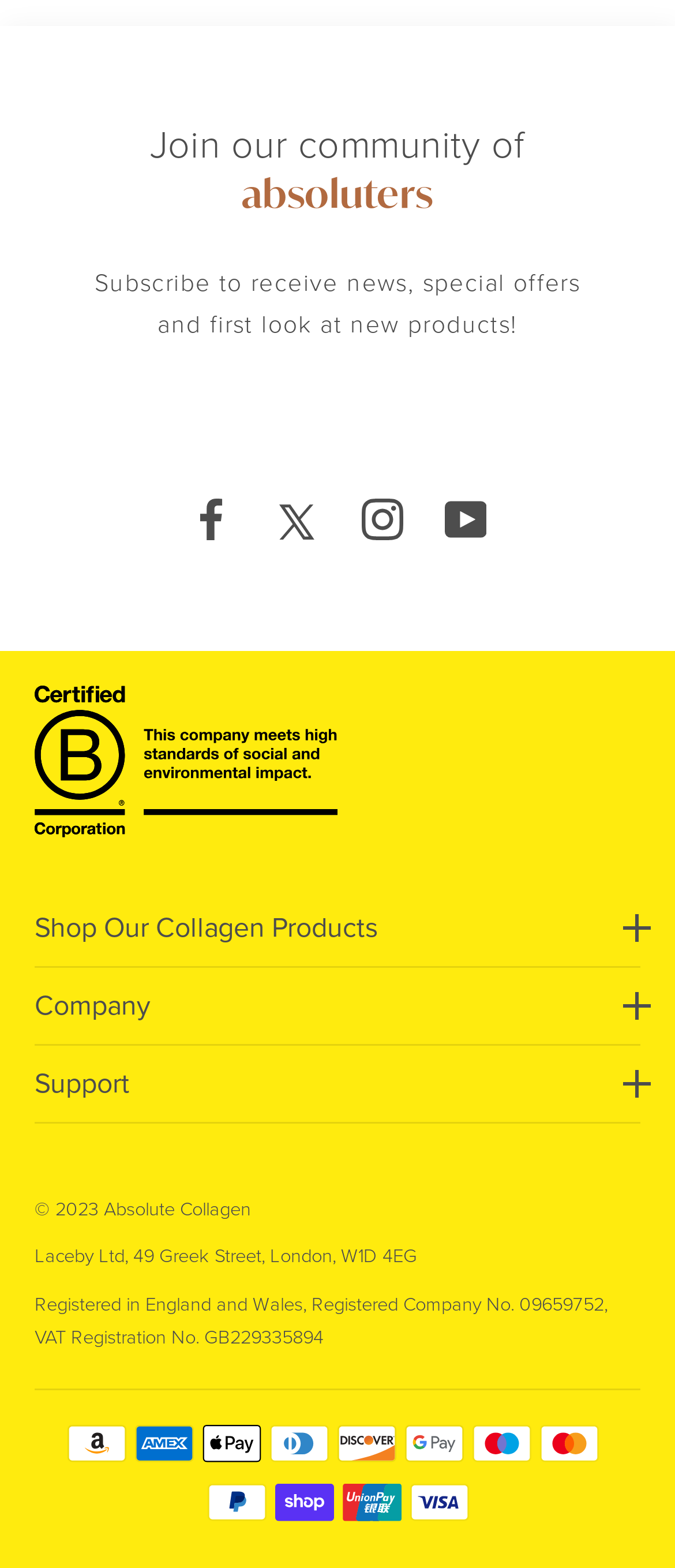Calculate the bounding box coordinates of the UI element given the description: "Sustainability".

[0.051, 0.832, 0.254, 0.855]